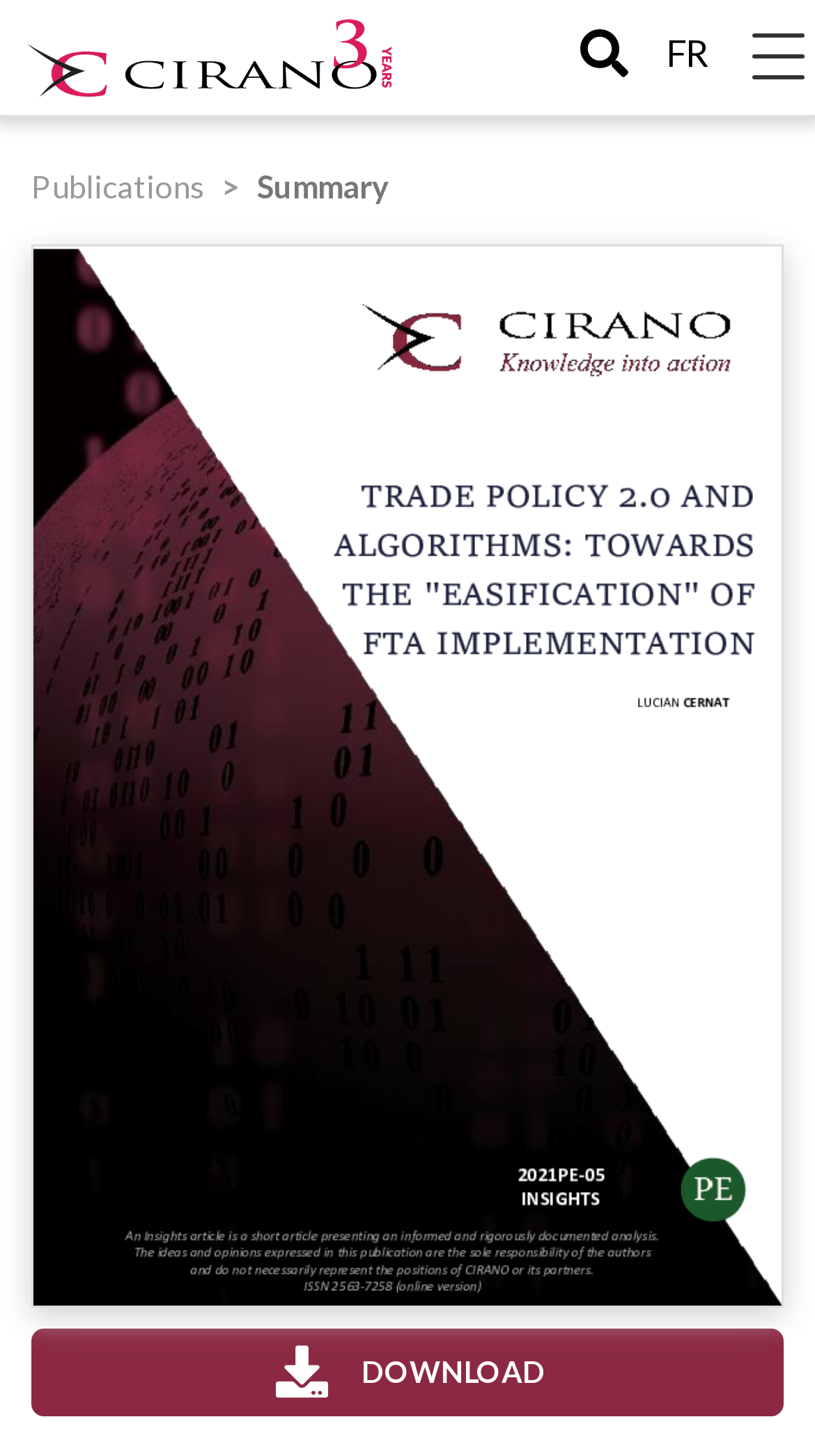What is the purpose of the button at the bottom?
Based on the image, give a concise answer in the form of a single word or short phrase.

Download